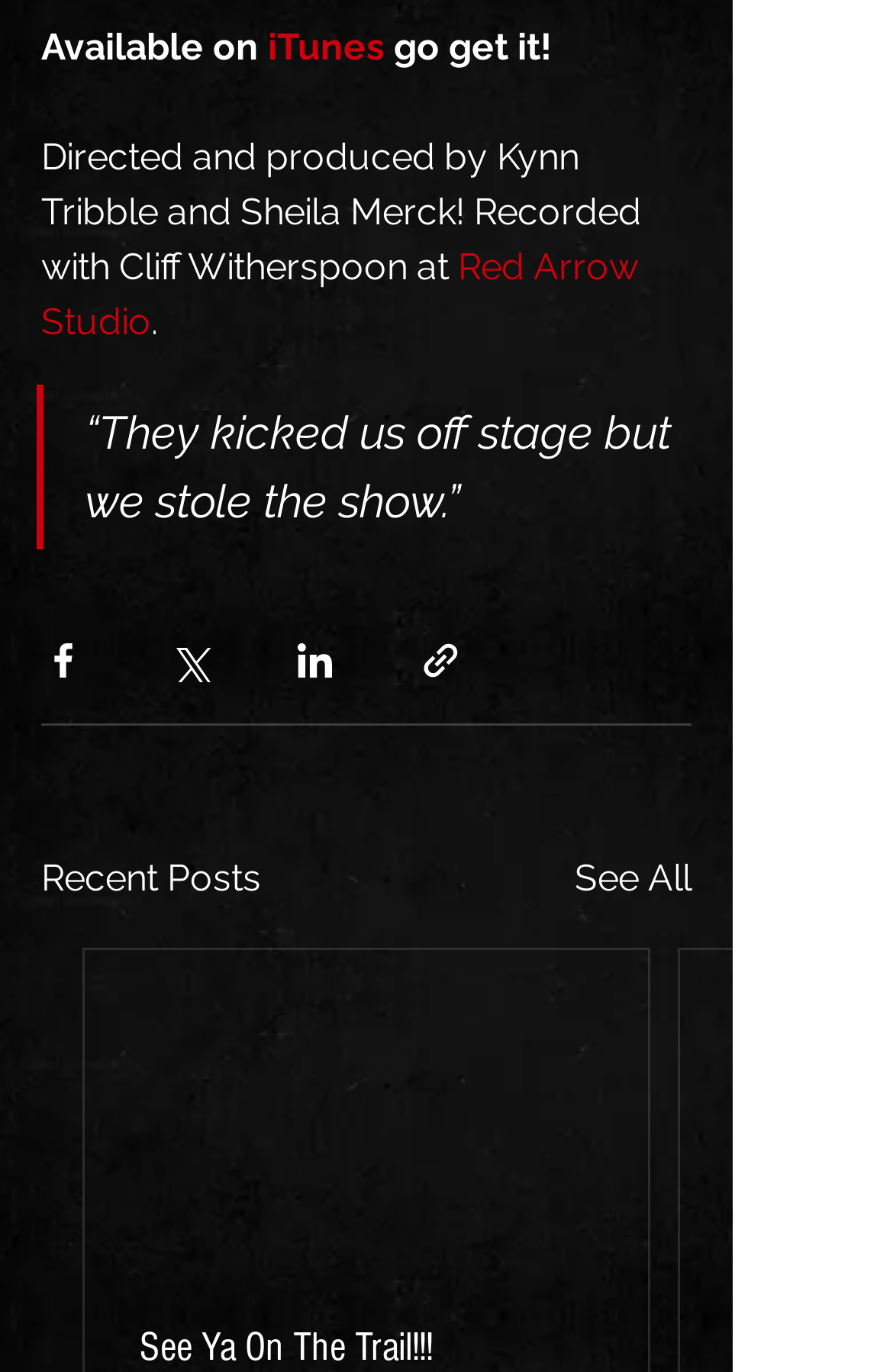What is the name of the studio where the content was recorded?
Identify the answer in the screenshot and reply with a single word or phrase.

Red Arrow Studio